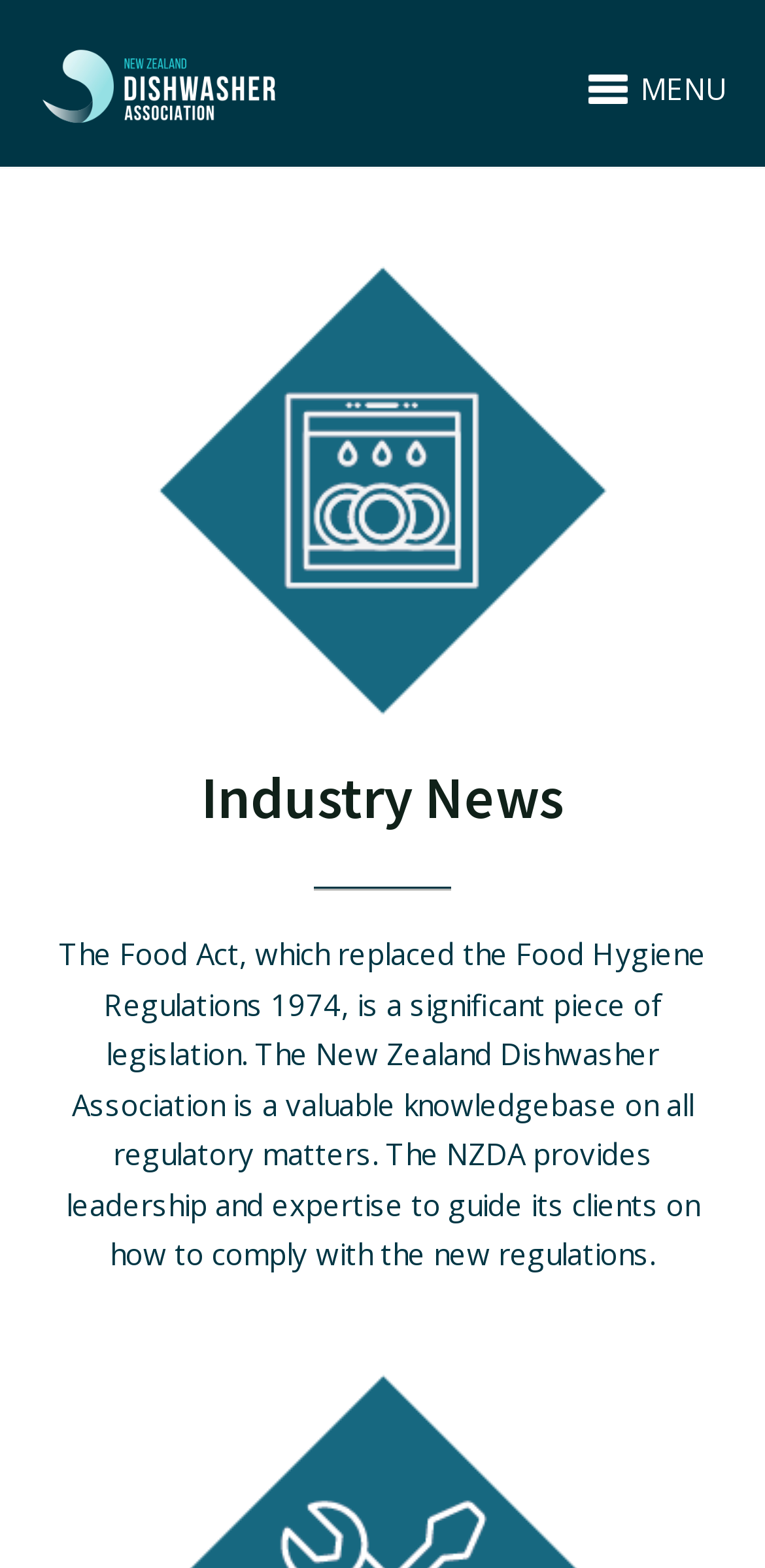Identify the bounding box coordinates for the UI element described as follows: parent_node: Industry News. Use the format (top-left x, top-left y, bottom-right x, bottom-right y) and ensure all values are floating point numbers between 0 and 1.

[0.045, 0.169, 0.955, 0.458]